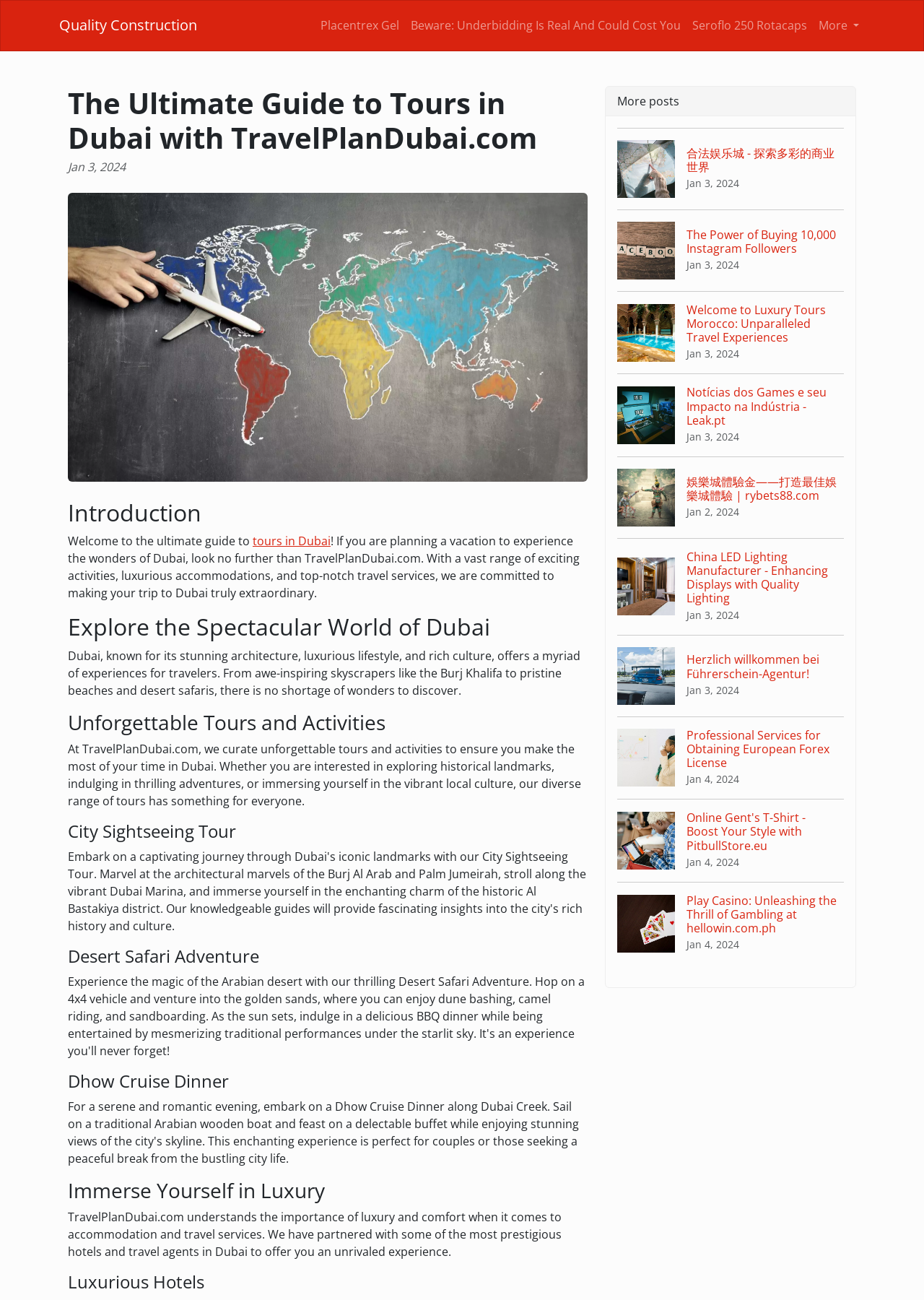Determine the bounding box coordinates for the clickable element required to fulfill the instruction: "Click the 'More' button". Provide the coordinates as four float numbers between 0 and 1, i.e., [left, top, right, bottom].

[0.88, 0.005, 0.936, 0.034]